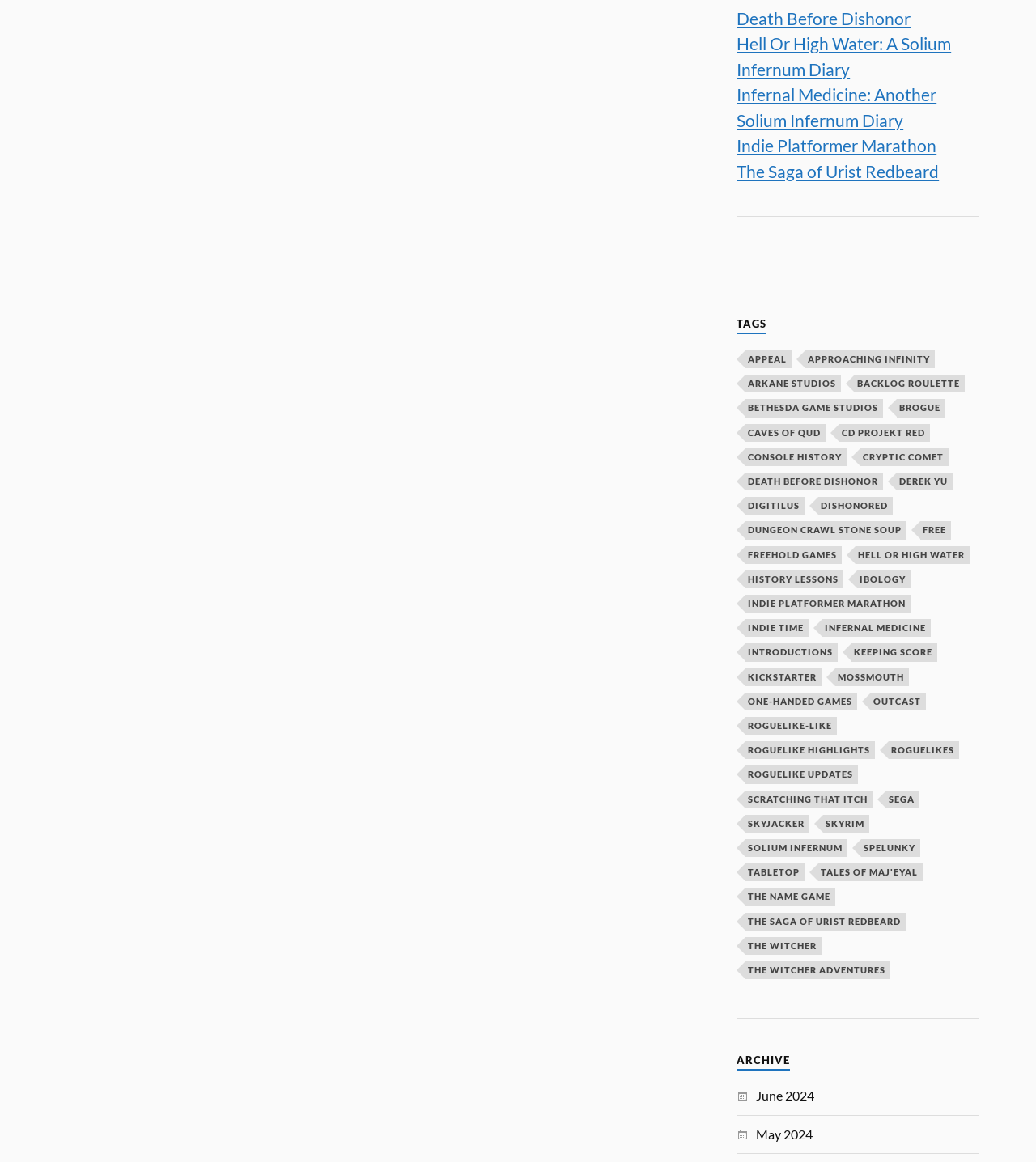Use a single word or phrase to answer this question: 
What is the first link on the webpage?

Death Before Dishonor